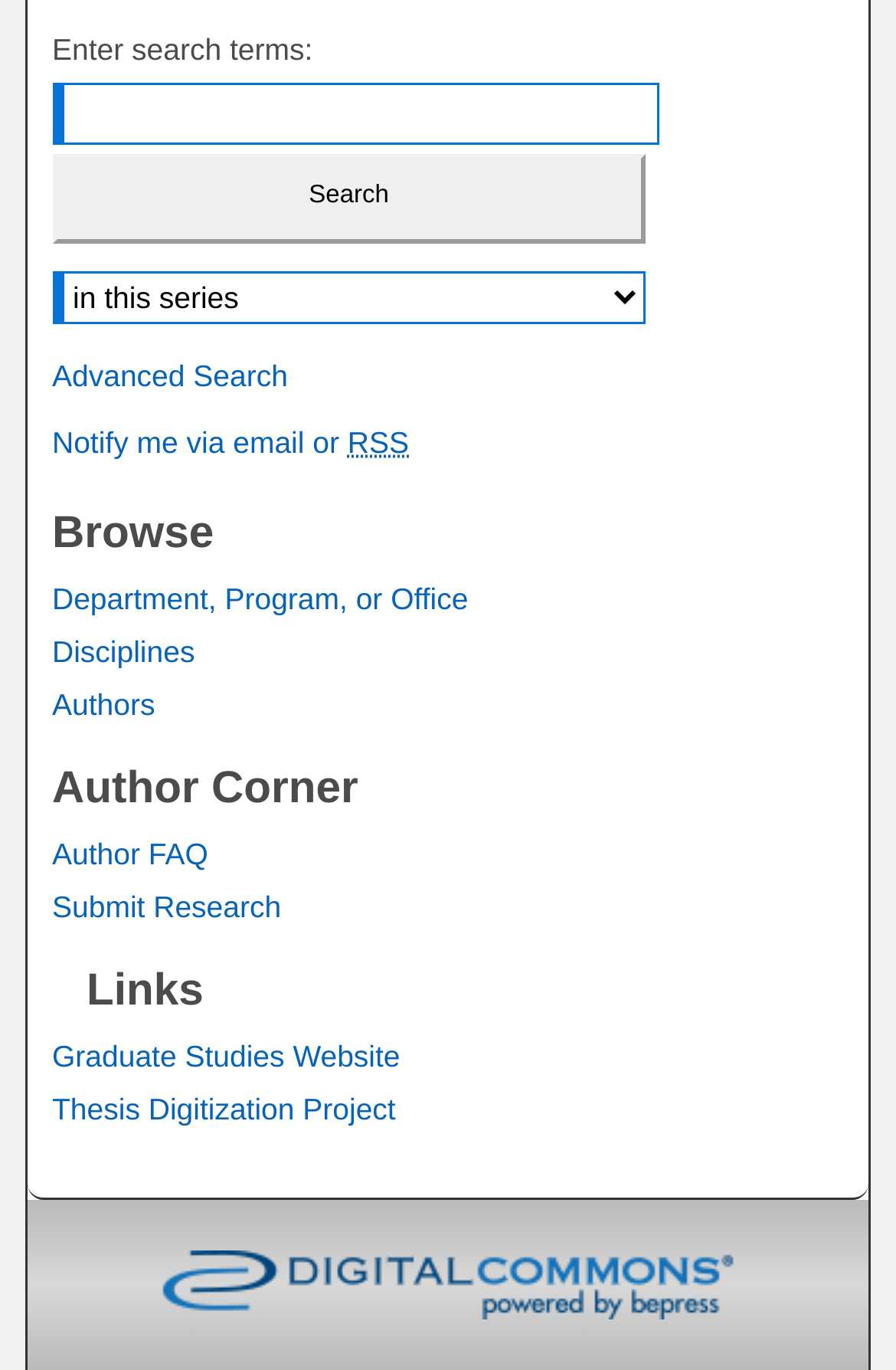Pinpoint the bounding box coordinates of the element you need to click to execute the following instruction: "Browse by Department, Program, or Office". The bounding box should be represented by four float numbers between 0 and 1, in the format [left, top, right, bottom].

[0.058, 0.381, 0.942, 0.406]